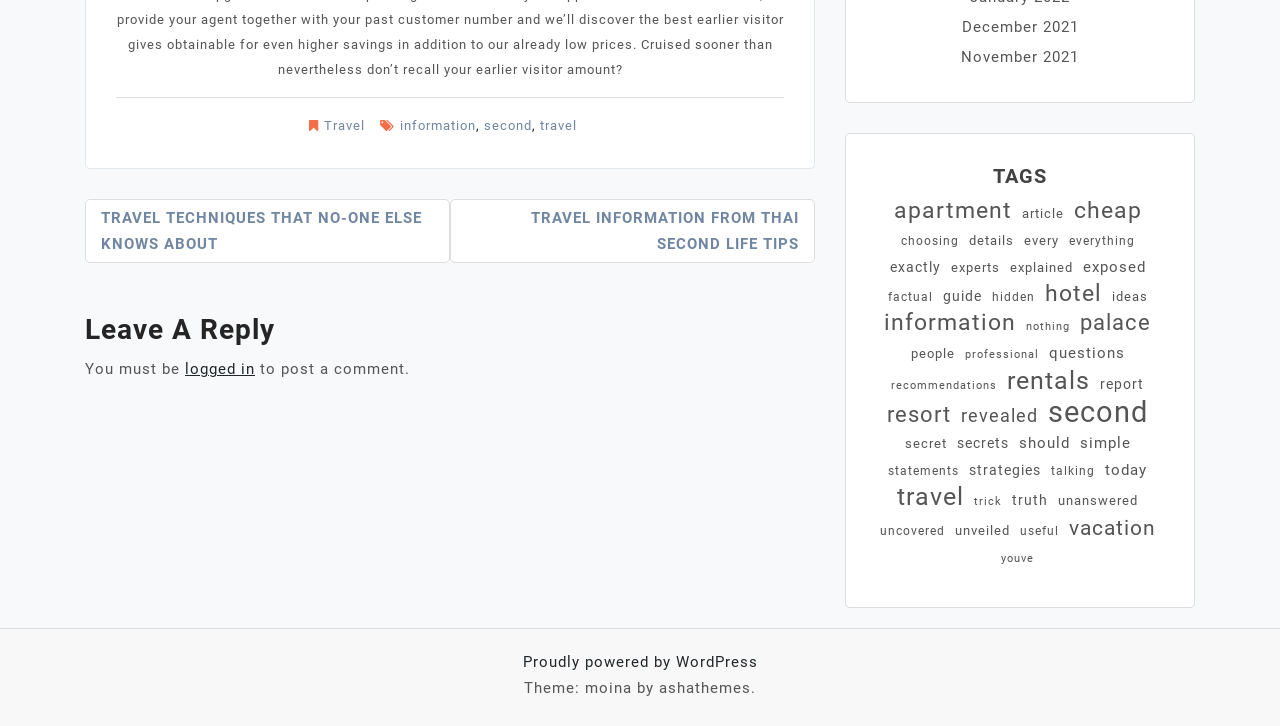Provide a one-word or short-phrase answer to the question:
What is the theme of the webpage?

Moina by ashathemes